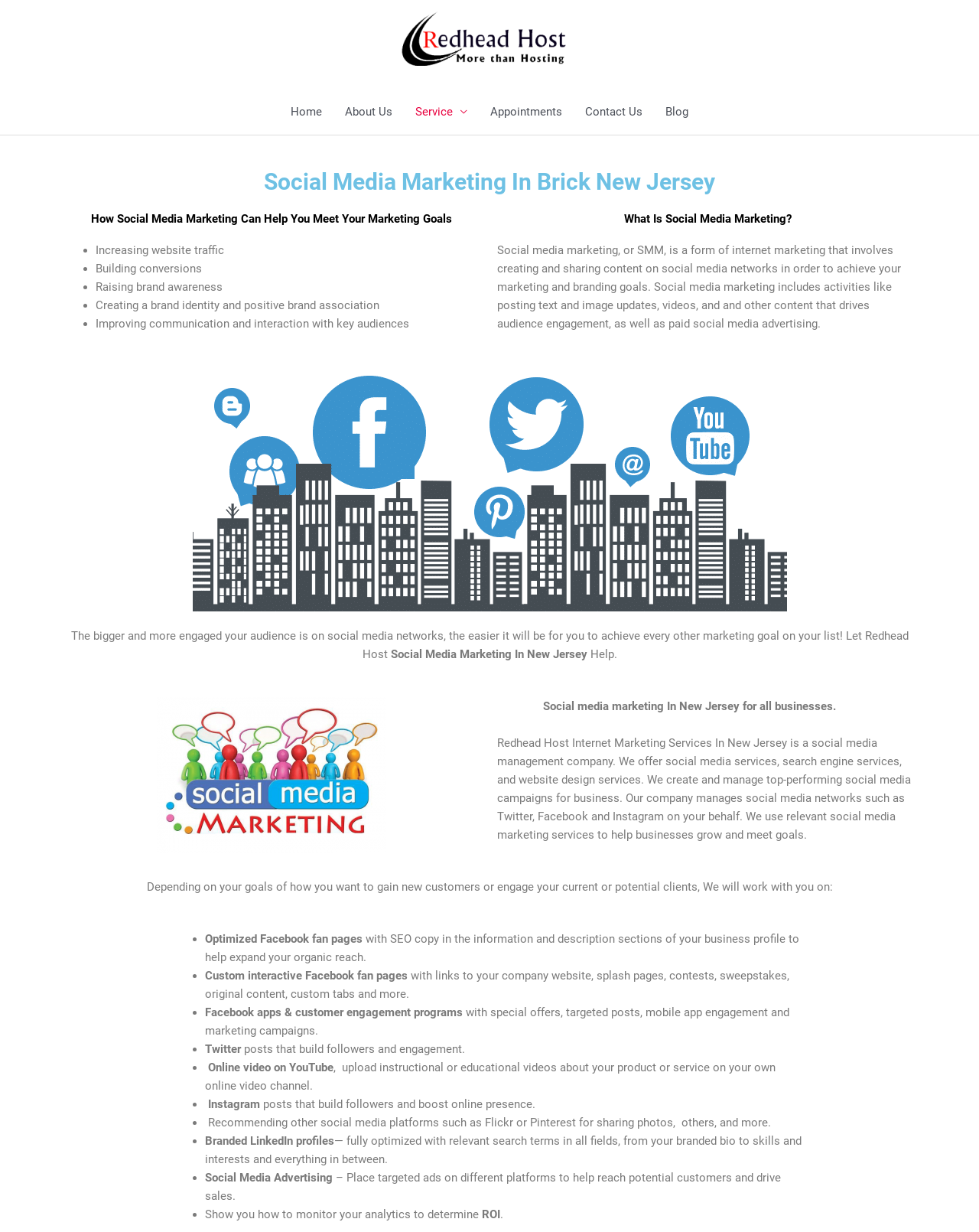What services does Redhead Host offer?
Based on the image, respond with a single word or phrase.

Social media services, search engine services, and website design services